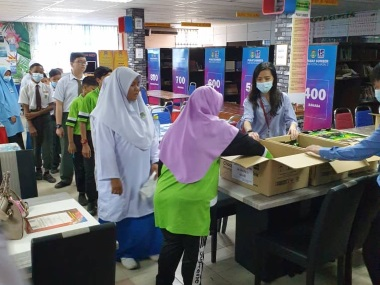Provide your answer to the question using just one word or phrase: What is the school environment like?

Brightly lit